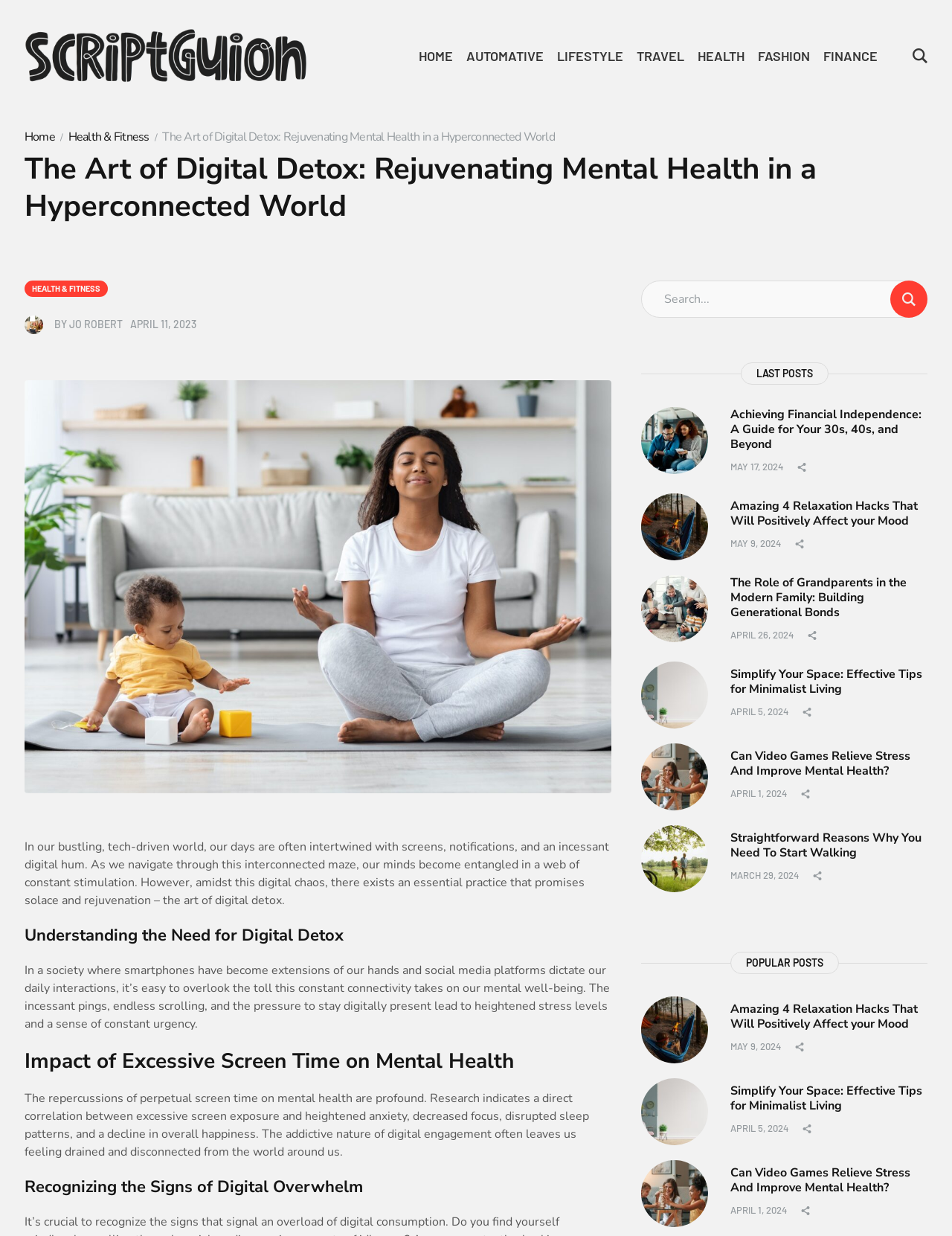Respond with a single word or phrase:
What is the purpose of digital detox?

Solace and rejuvenation